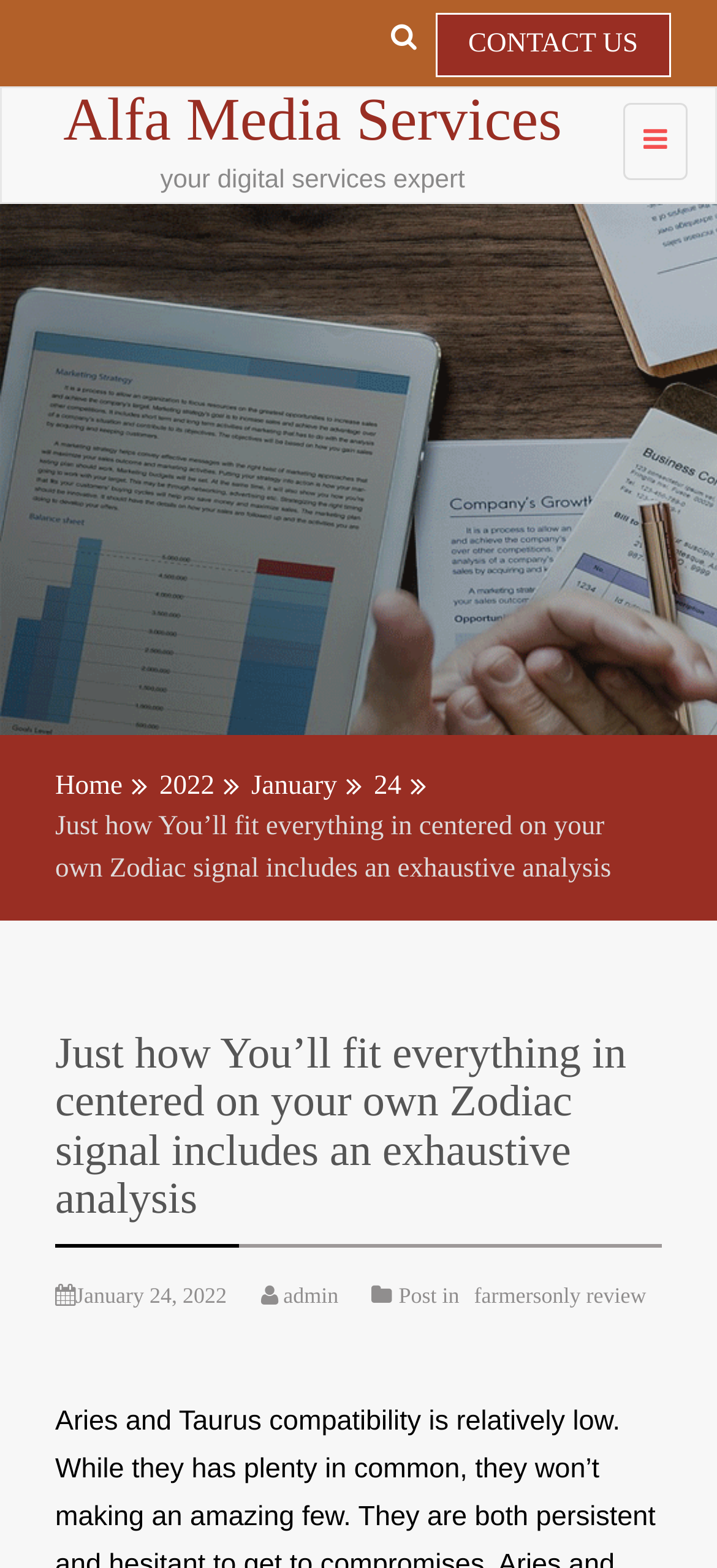Find the bounding box of the UI element described as follows: "Alfa Media Services".

[0.003, 0.056, 0.997, 0.098]